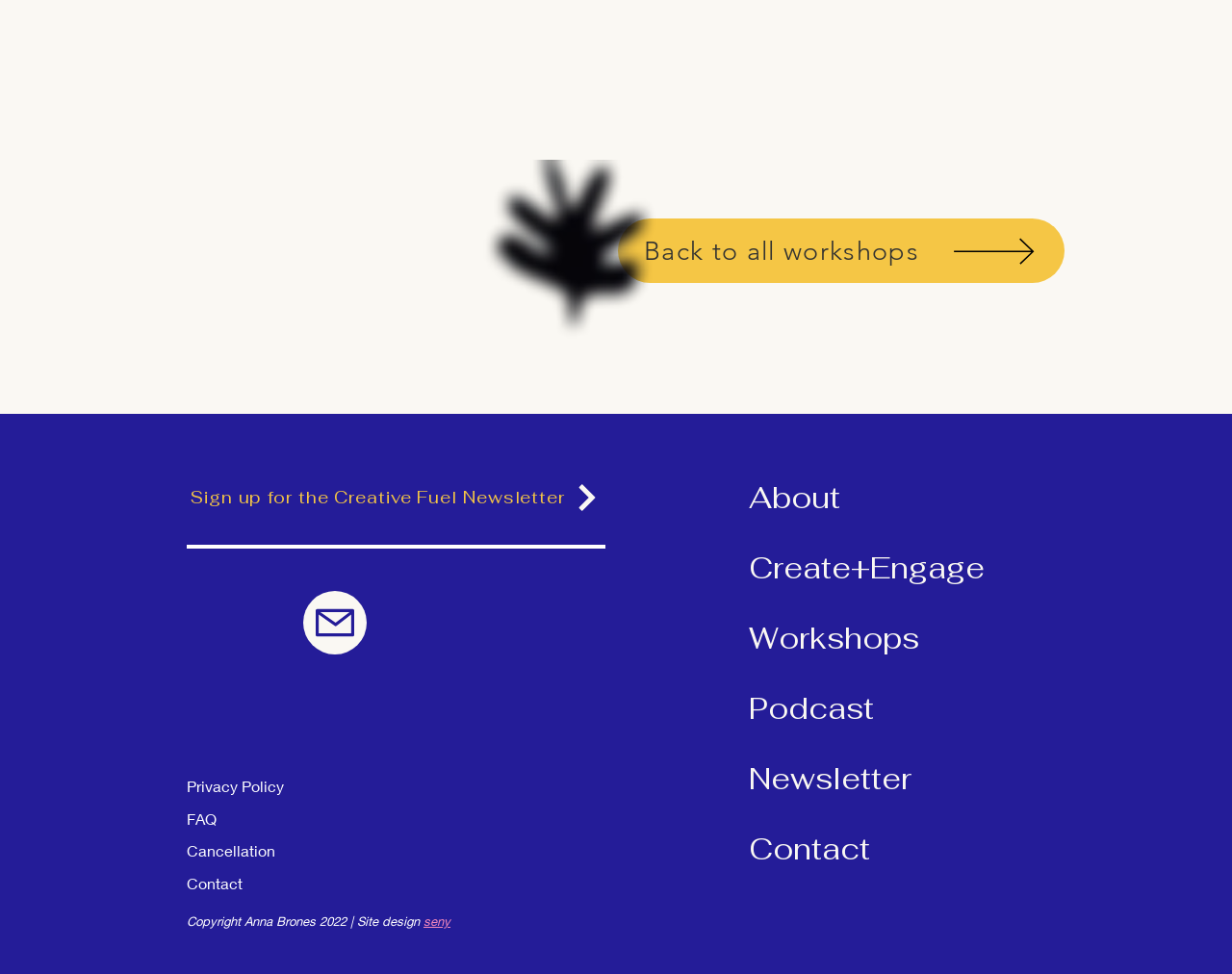What is the last link in the 'Site' navigation?
Provide a short answer using one word or a brief phrase based on the image.

Contact